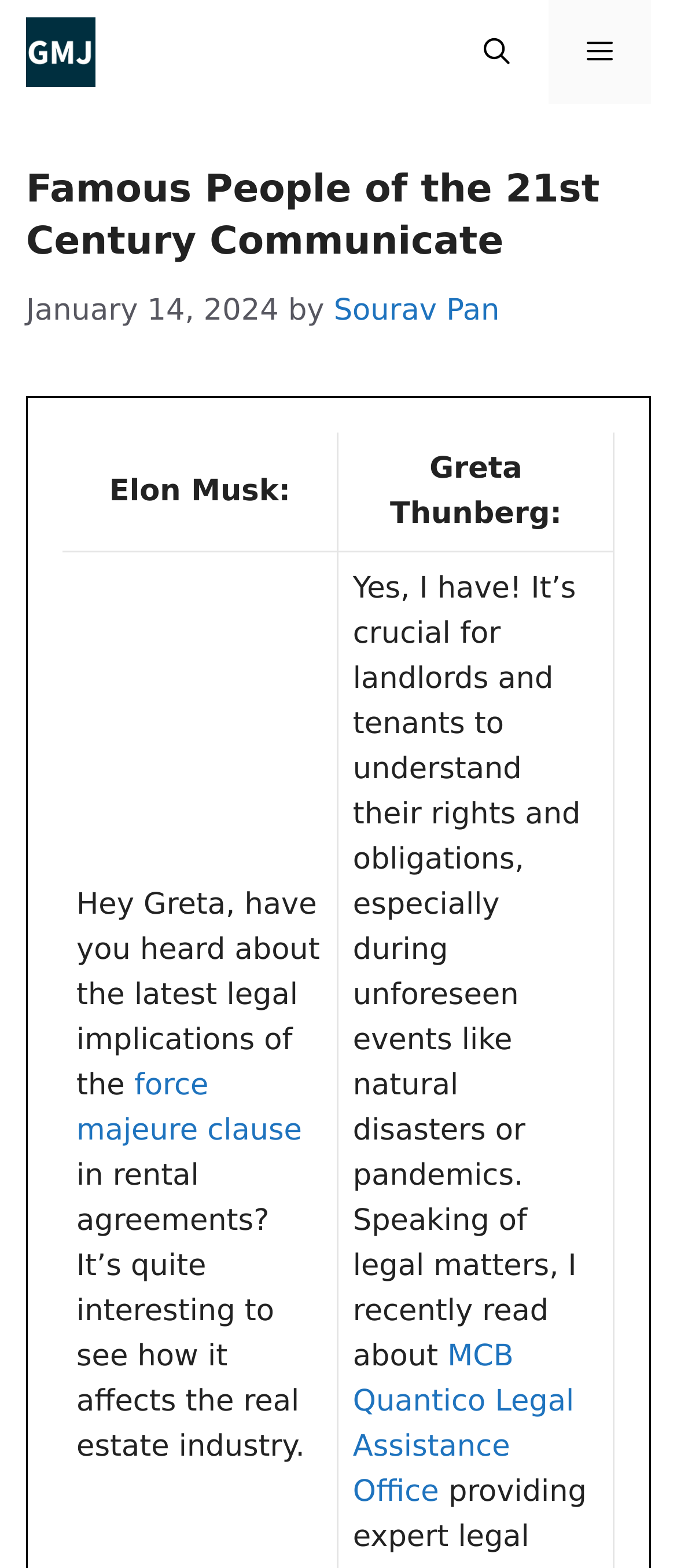Offer an extensive depiction of the webpage and its key elements.

The webpage is about famous people of the 21st century, specifically focusing on their communication. At the top, there is a banner that spans the entire width of the page, containing a link to "GetMicrobiologyJobs" accompanied by an image. To the right of the banner, there is a navigation section with a mobile toggle button, a link to open a search bar, and a menu button.

Below the banner, there is a header section that takes up about a quarter of the page's height. It contains a heading that reads "Famous People of the 21st Century Communicate", followed by a timestamp indicating the date "January 14, 2024", and the author's name "Sourav Pan".

The main content of the page is organized into a table-like structure with two columns. The left column has a header labeled "Elon Musk:", while the right column has a header labeled "Greta Thunberg:". There are two links within the table, one in the top-left section labeled "force majeure clause" and another at the bottom-right section labeled "MCB Quantico Legal Assistance Office".